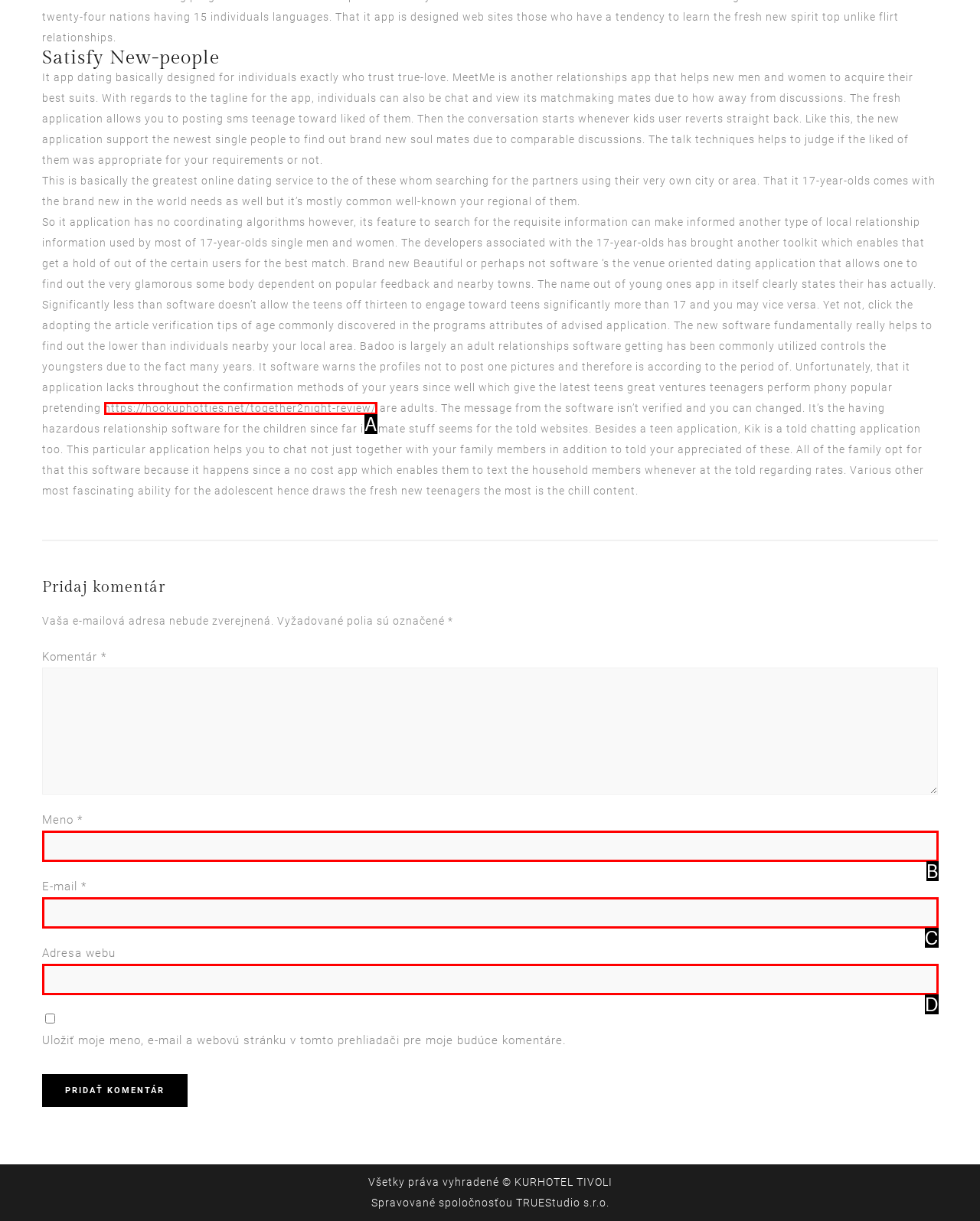Using the provided description: SampleEmails.com, select the most fitting option and return its letter directly from the choices.

None